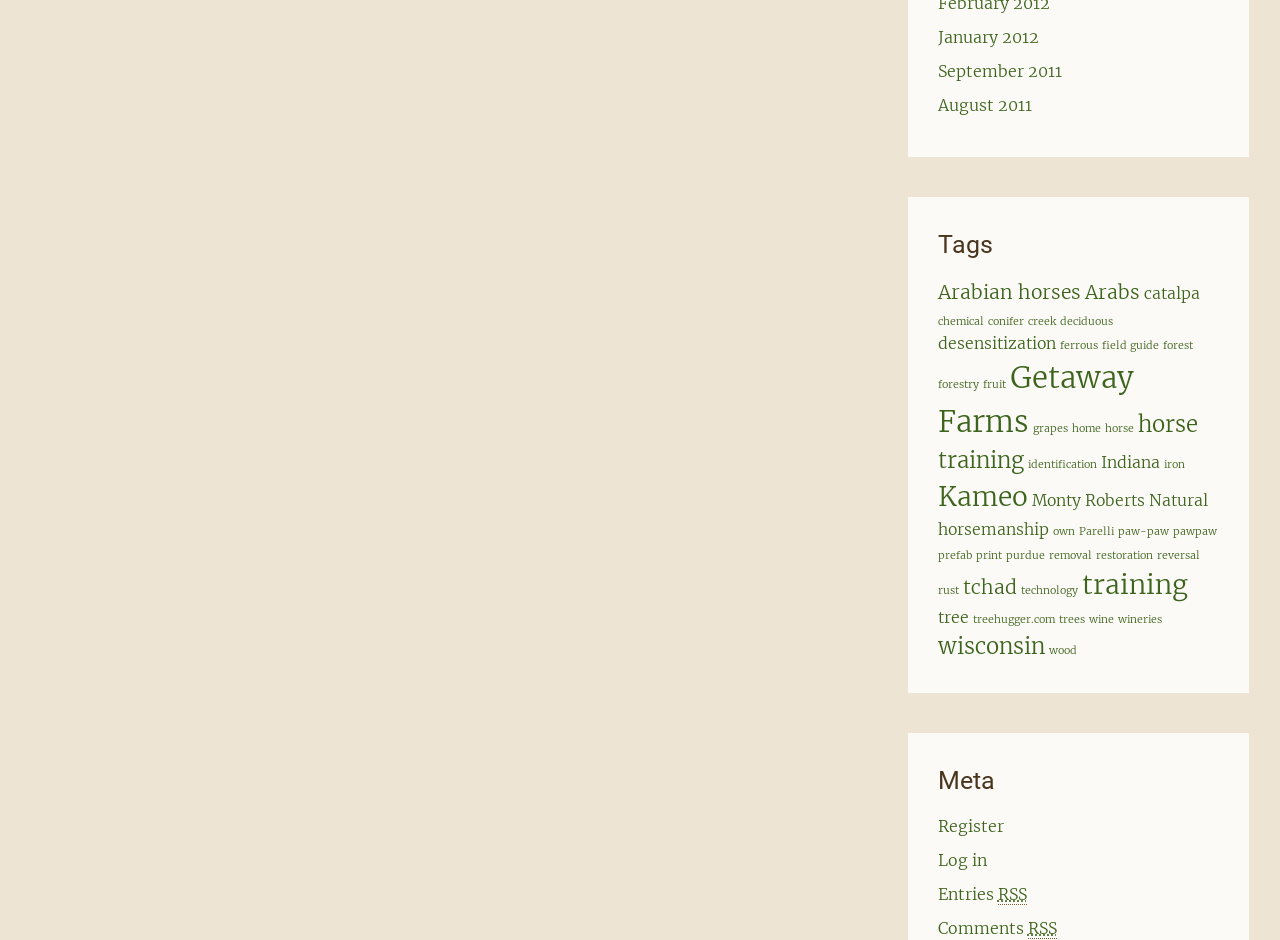Identify the bounding box coordinates of the clickable section necessary to follow the following instruction: "Click on the 'Tags' heading". The coordinates should be presented as four float numbers from 0 to 1, i.e., [left, top, right, bottom].

[0.733, 0.241, 0.952, 0.28]